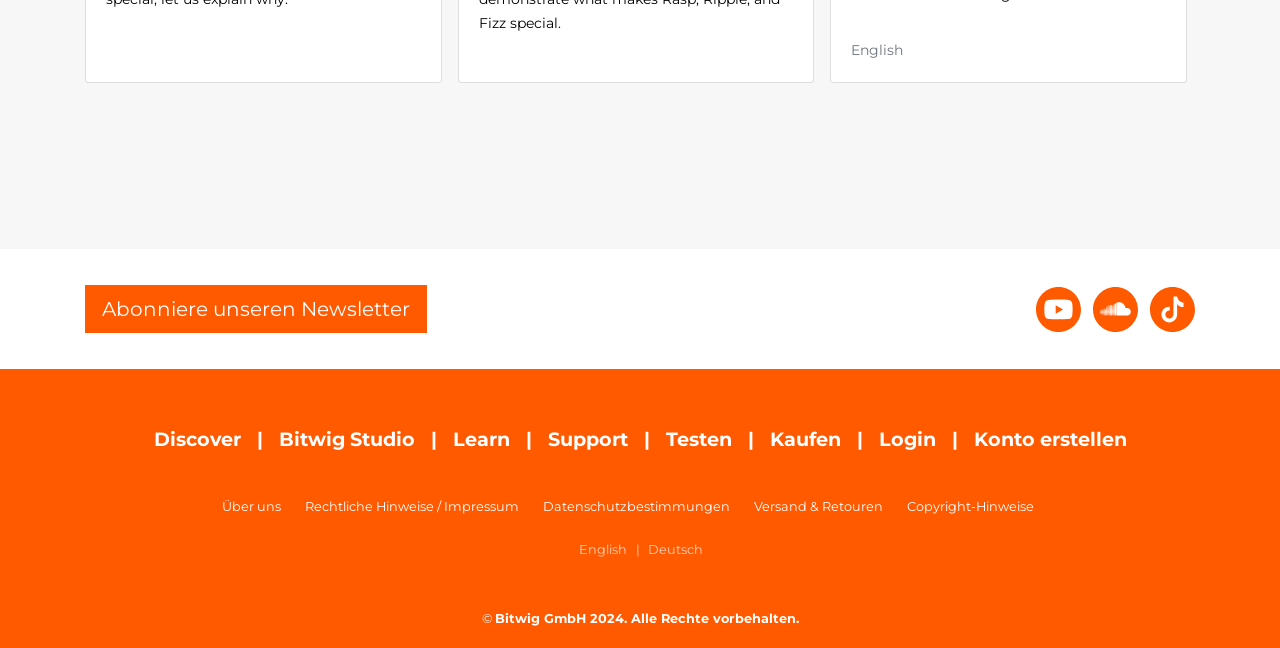Locate the bounding box coordinates of the segment that needs to be clicked to meet this instruction: "Switch to Deutsch".

[0.506, 0.836, 0.549, 0.859]